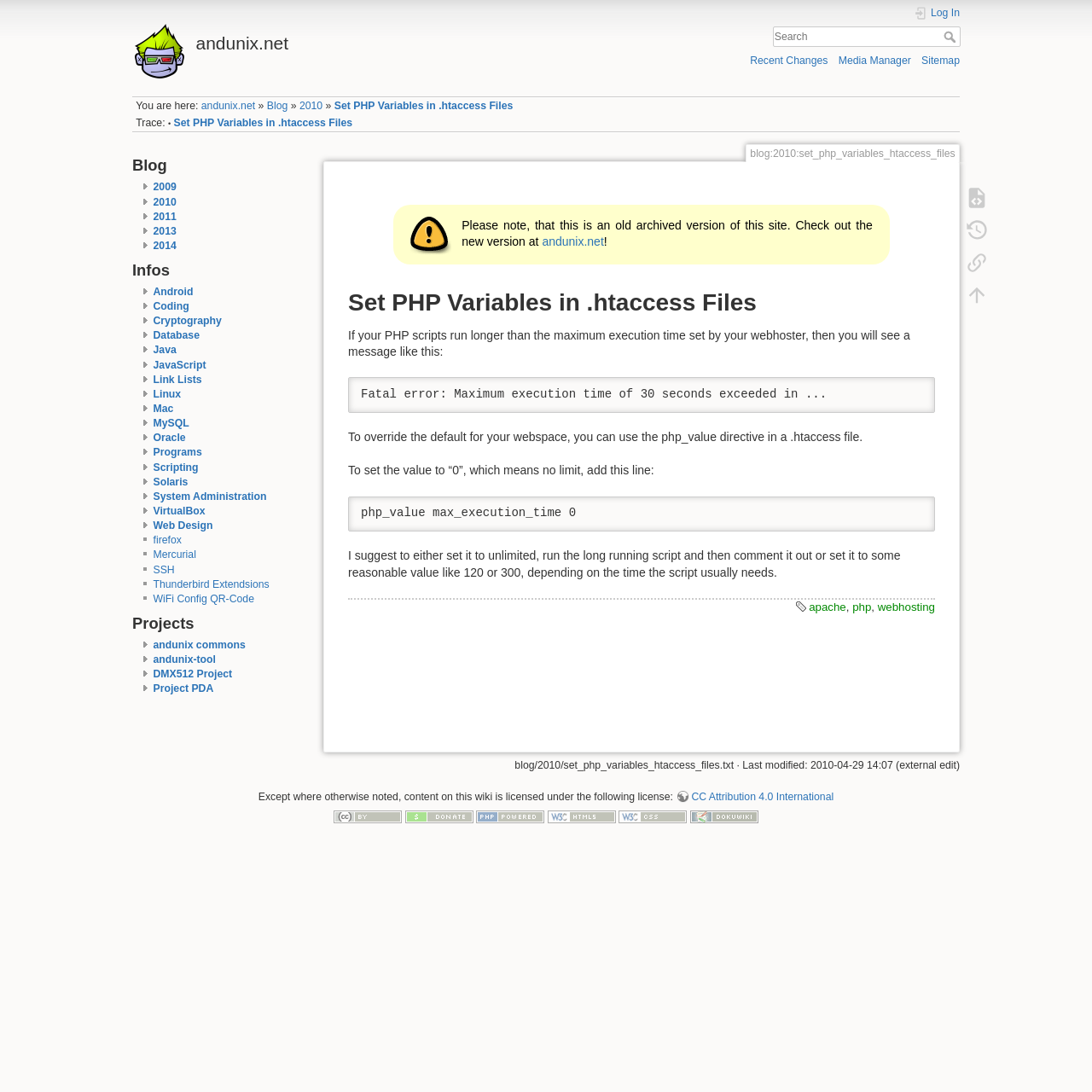Identify the bounding box coordinates of the clickable region to carry out the given instruction: "Learn about Android".

[0.14, 0.262, 0.177, 0.273]